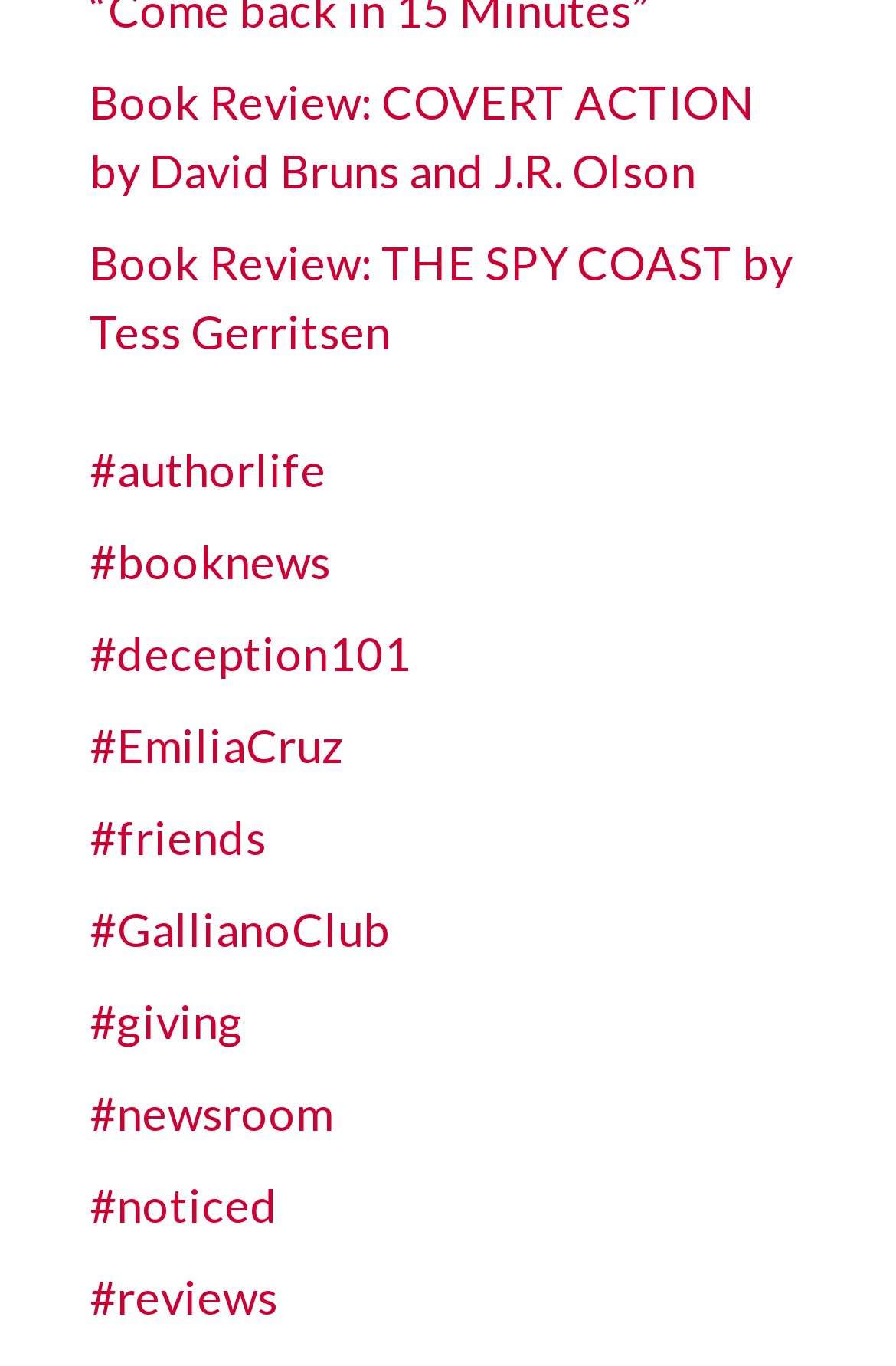Find the bounding box coordinates of the clickable area that will achieve the following instruction: "Read book review of COVERT ACTION".

[0.1, 0.053, 0.844, 0.144]